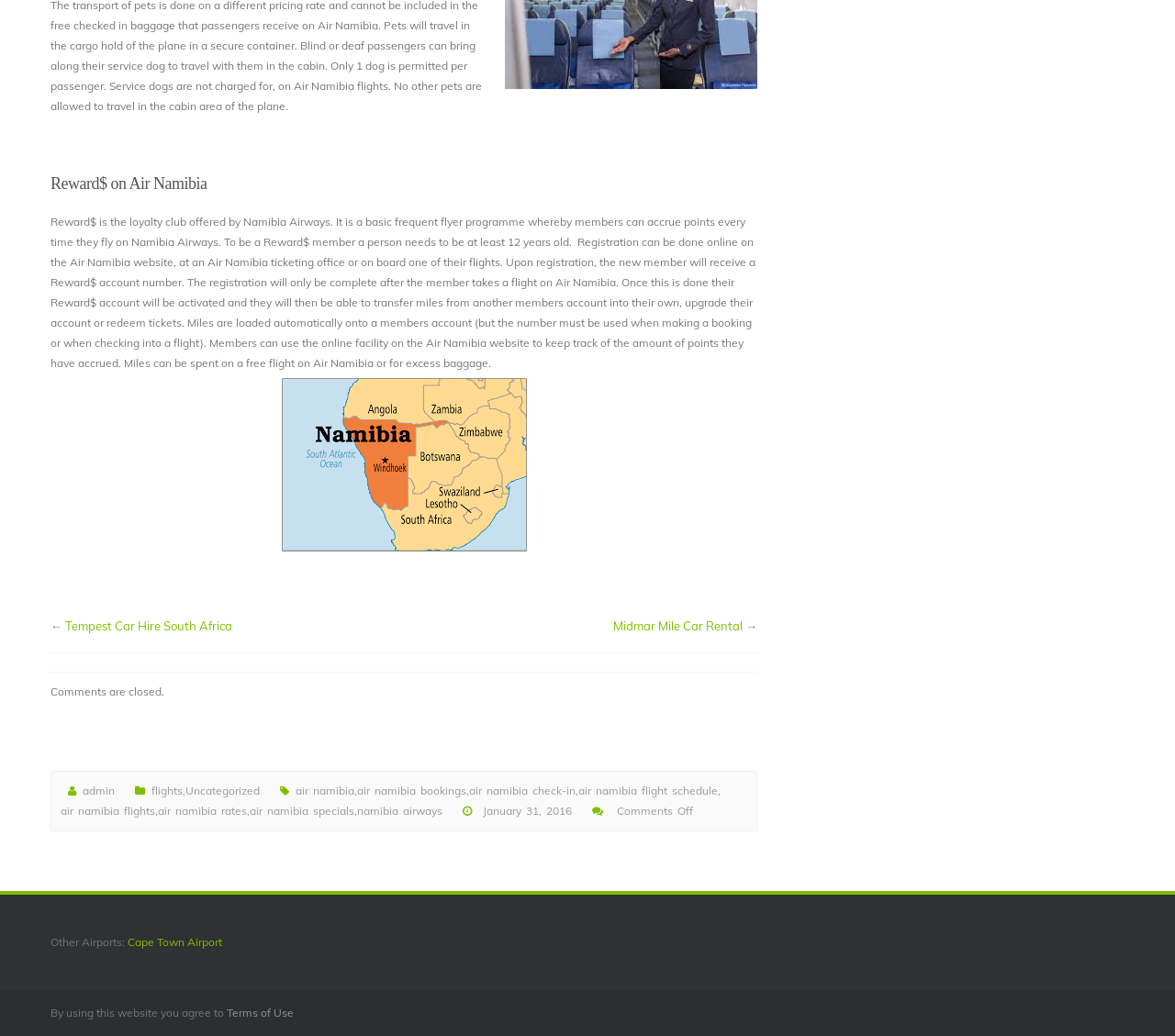Please specify the bounding box coordinates of the area that should be clicked to accomplish the following instruction: "Ask Kate". The coordinates should consist of four float numbers between 0 and 1, i.e., [left, top, right, bottom].

None